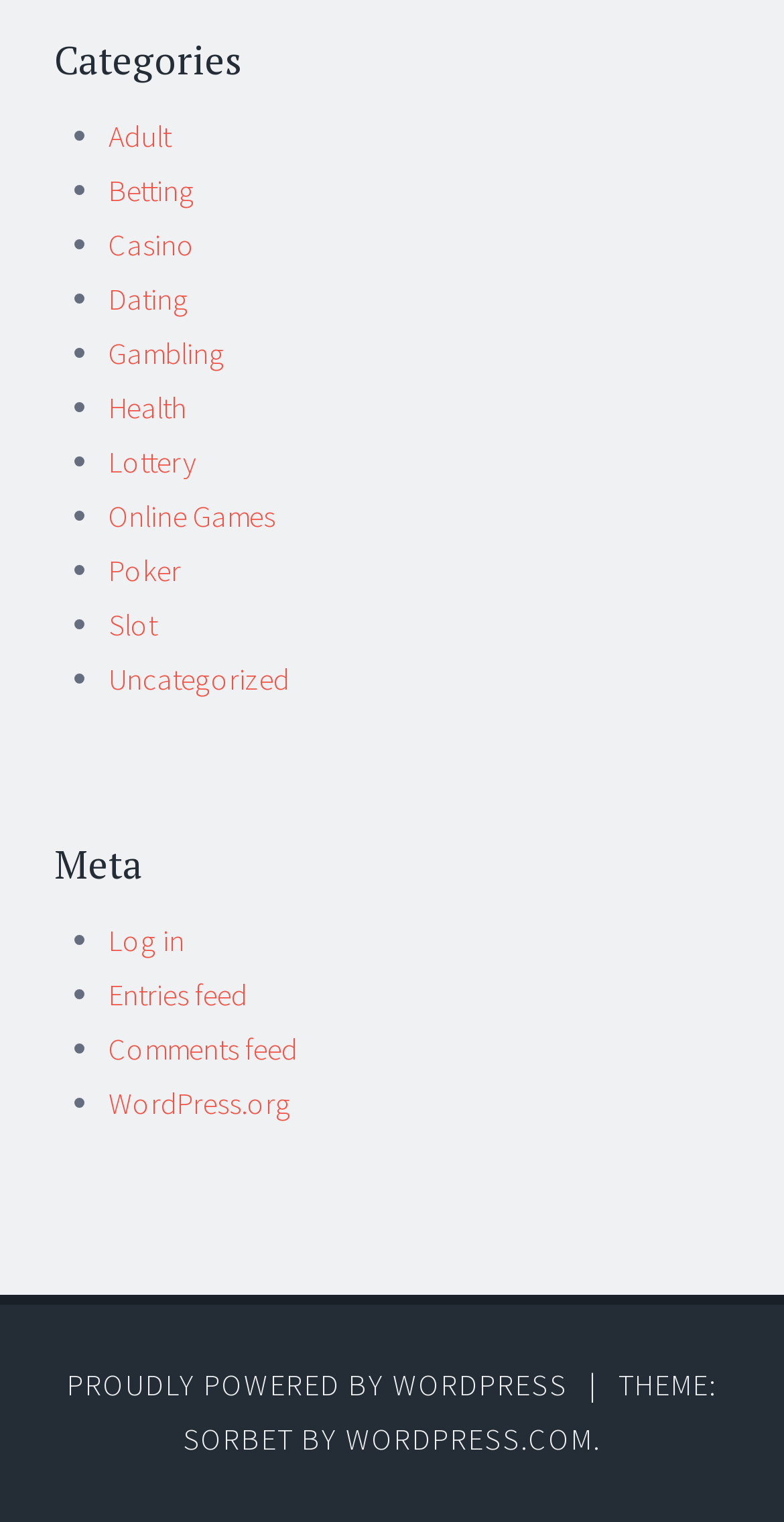How many list markers are there under the 'Categories' heading?
Look at the image and respond with a one-word or short-phrase answer.

12